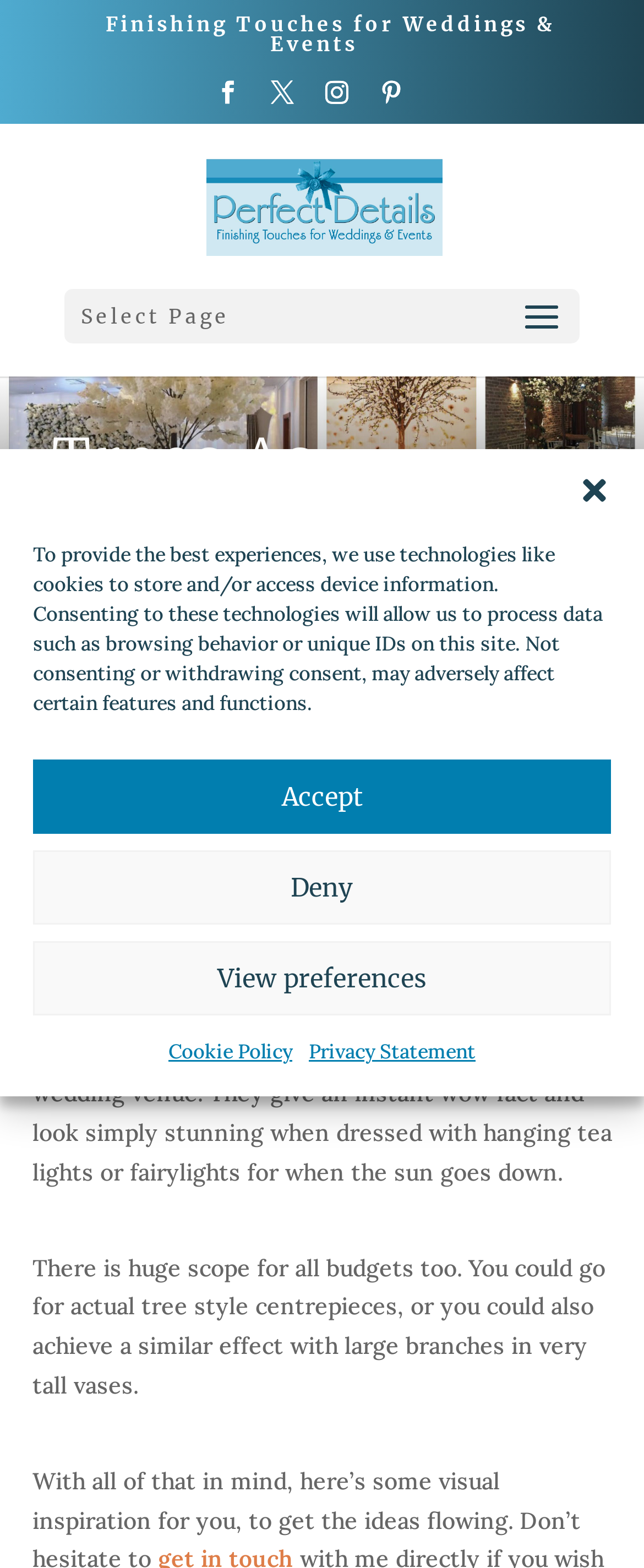Locate the bounding box coordinates of the area that needs to be clicked to fulfill the following instruction: "View preferences". The coordinates should be in the format of four float numbers between 0 and 1, namely [left, top, right, bottom].

[0.051, 0.6, 0.949, 0.648]